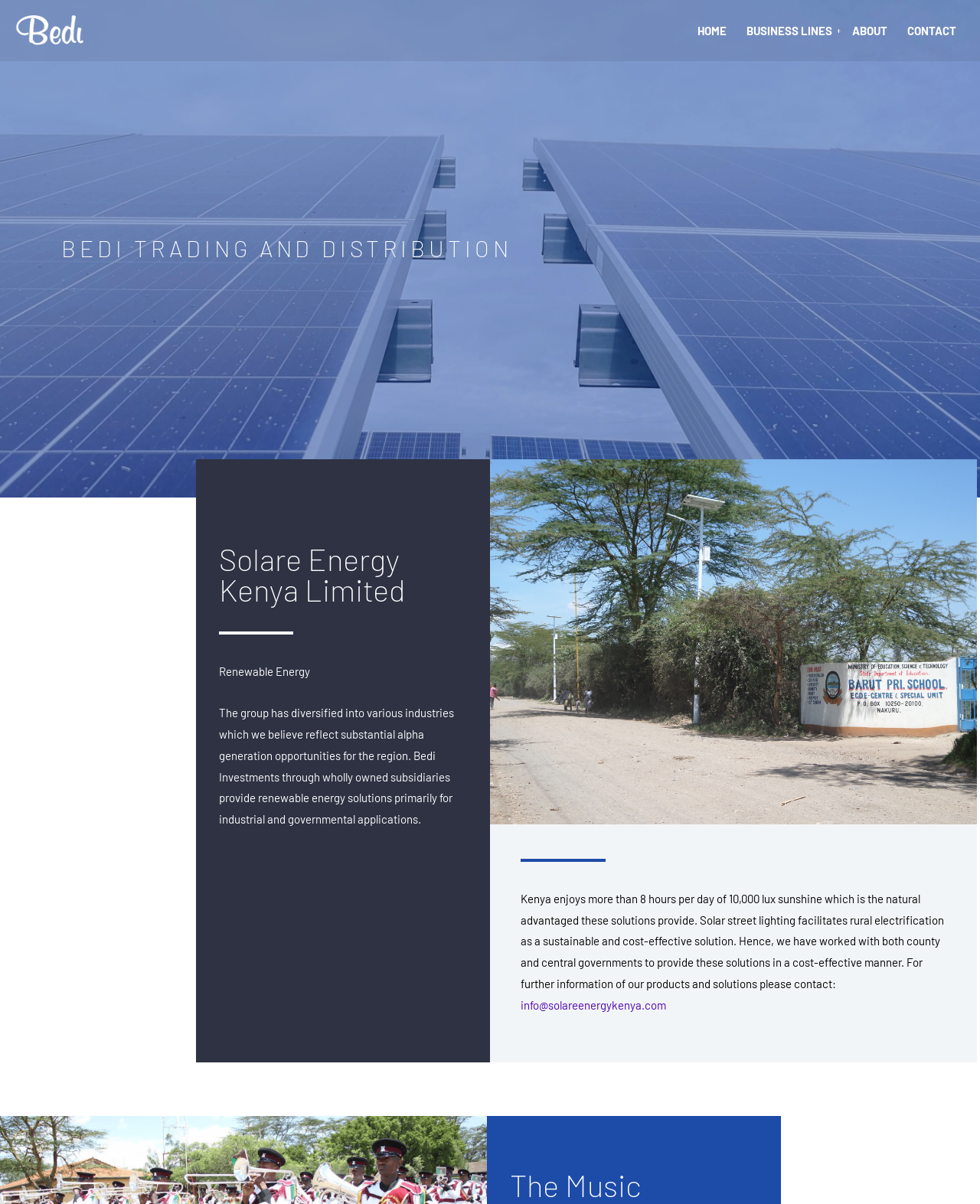Using the format (top-left x, top-left y, bottom-right x, bottom-right y), provide the bounding box coordinates for the described UI element. All values should be floating point numbers between 0 and 1: Business Lines

[0.753, 0.013, 0.858, 0.038]